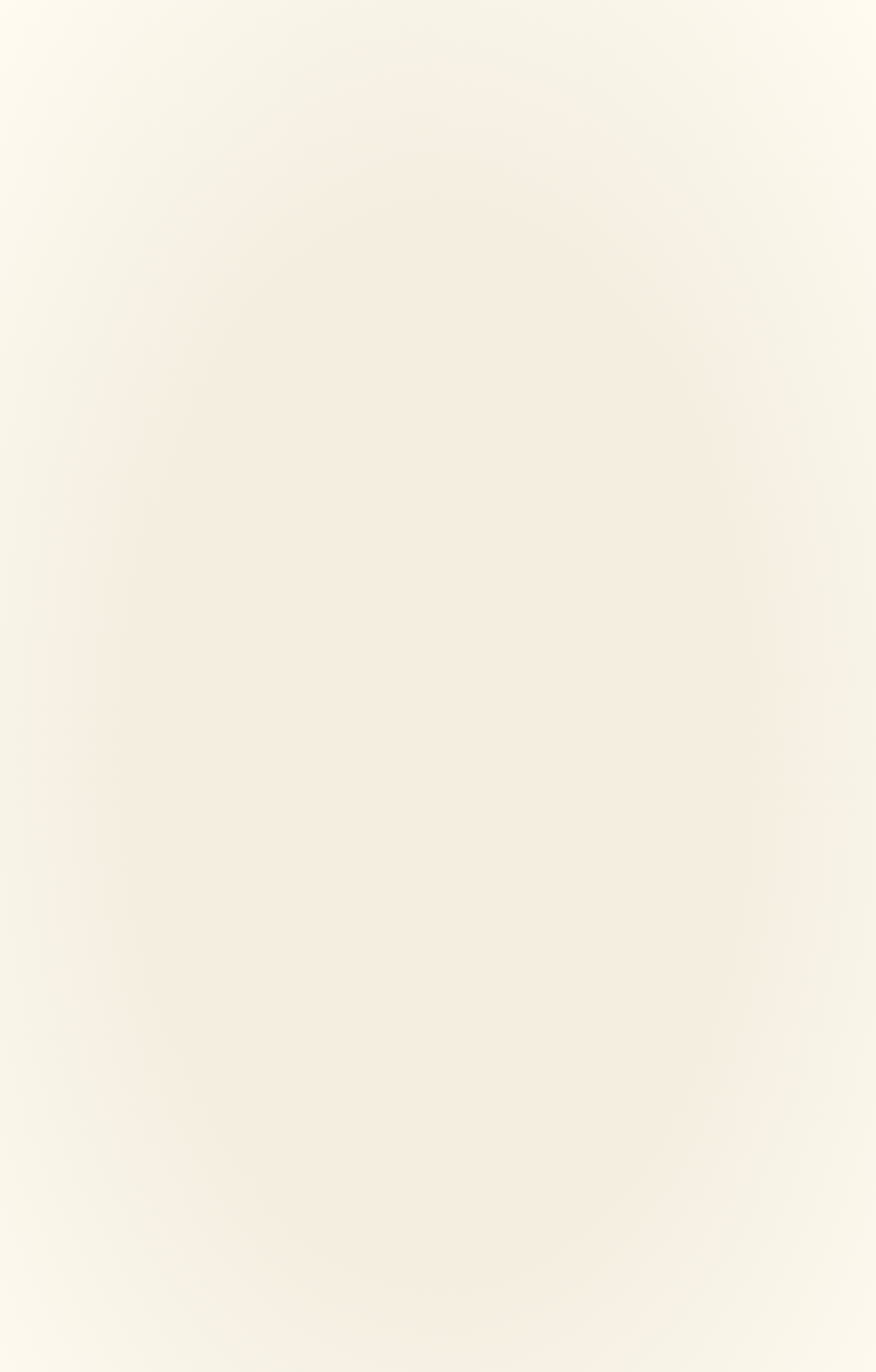Determine the bounding box coordinates for the clickable element required to fulfill the instruction: "Get your library card". Provide the coordinates as four float numbers between 0 and 1, i.e., [left, top, right, bottom].

[0.069, 0.118, 0.48, 0.317]